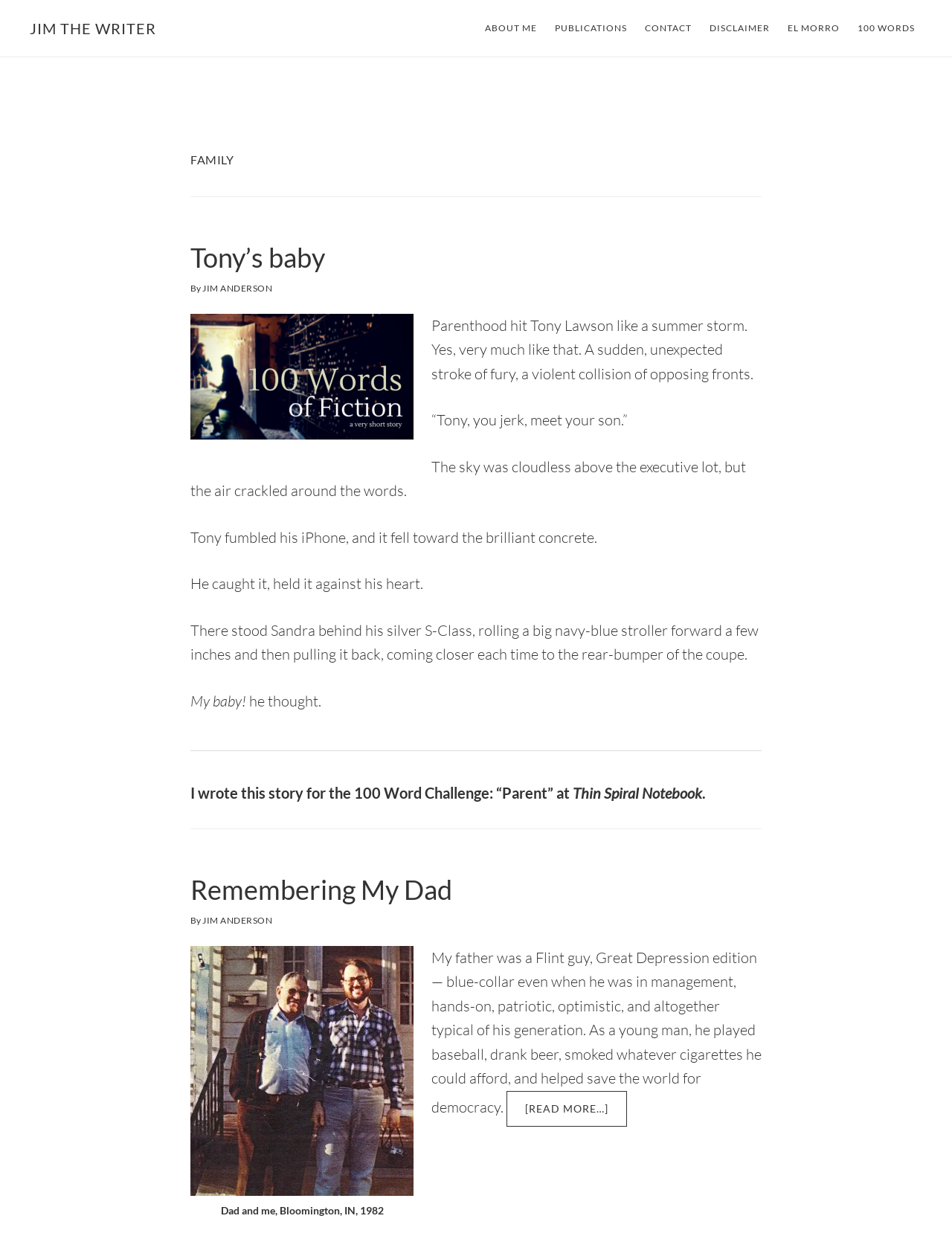Determine the bounding box coordinates of the clickable region to execute the instruction: "go to the ABOUT ME page". The coordinates should be four float numbers between 0 and 1, denoted as [left, top, right, bottom].

[0.502, 0.013, 0.572, 0.032]